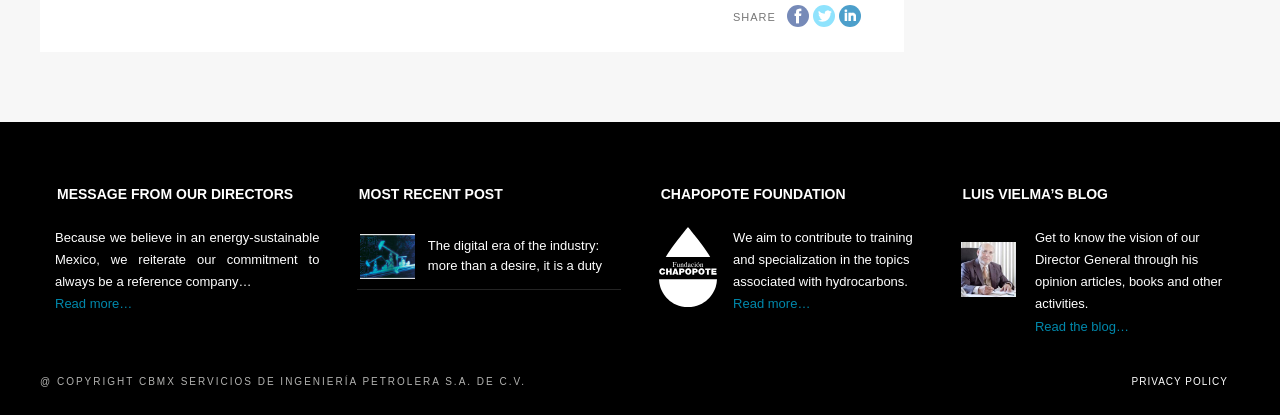Examine the screenshot and answer the question in as much detail as possible: How many social media platforms are available for sharing?

The webpage has a 'SHARE' button with three list items below it, which are 'Facebook', 'Twitter', and 'LinkedIn', indicating that there are three social media platforms available for sharing.